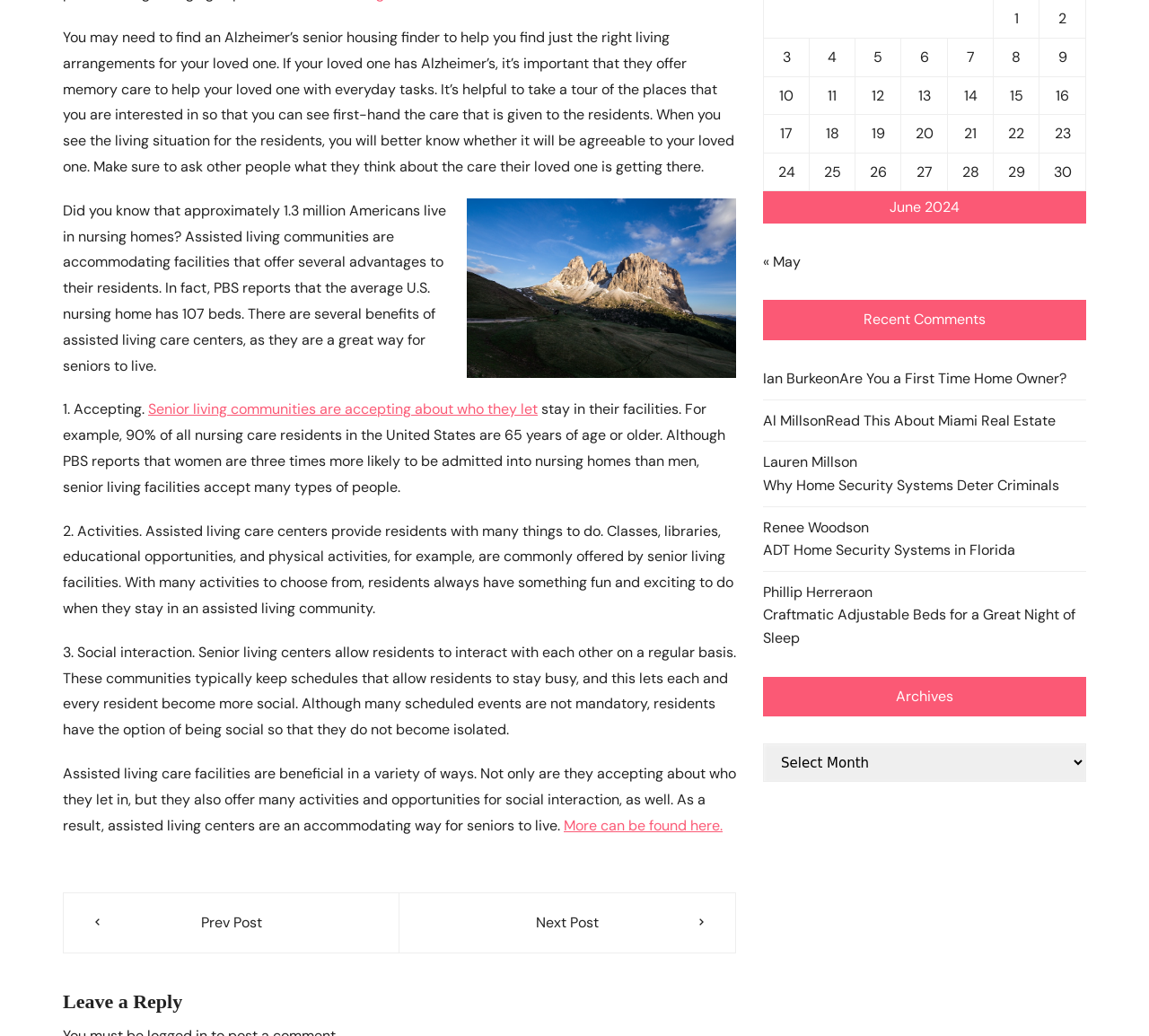Bounding box coordinates are specified in the format (top-left x, top-left y, bottom-right x, bottom-right y). All values are floating point numbers bounded between 0 and 1. Please provide the bounding box coordinate of the region this sentence describes: Next Post

[0.371, 0.88, 0.616, 0.902]